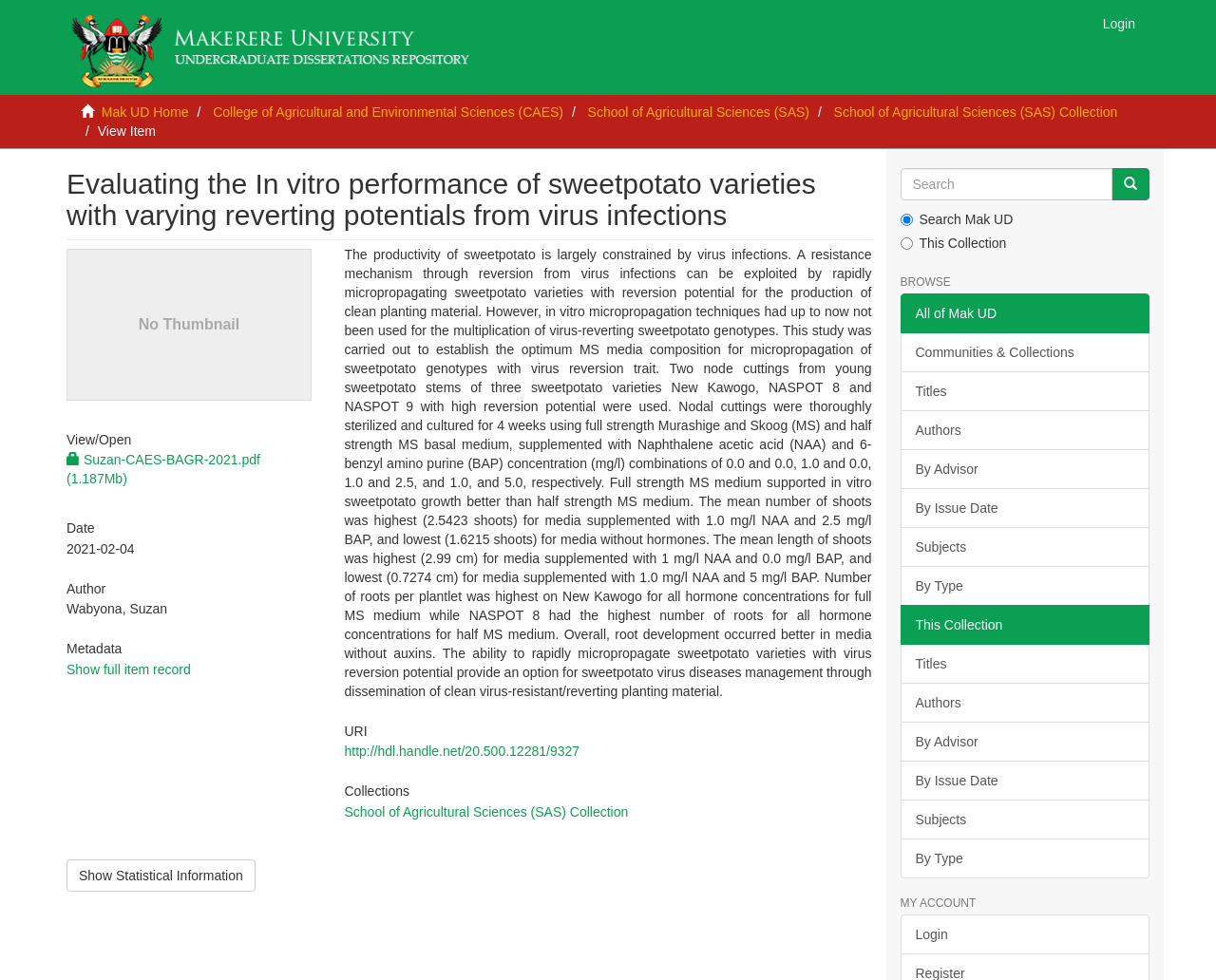What is the name of the PDF file? Look at the image and give a one-word or short phrase answer.

Suzan-CAES-BAGR-2021.pdf